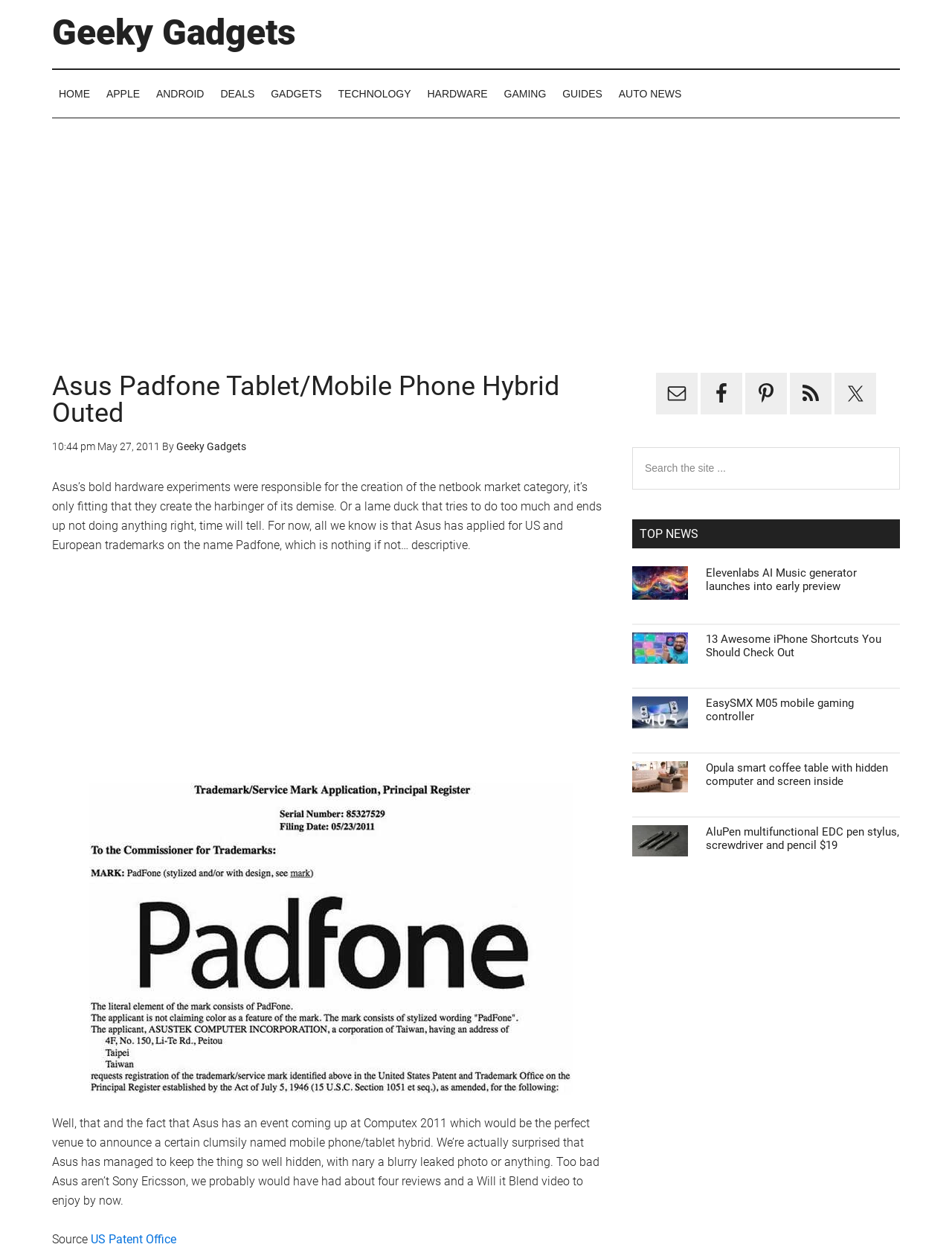Please find the bounding box coordinates in the format (top-left x, top-left y, bottom-right x, bottom-right y) for the given element description. Ensure the coordinates are floating point numbers between 0 and 1. Description: EasySMX M05 mobile gaming controller

[0.741, 0.556, 0.897, 0.577]